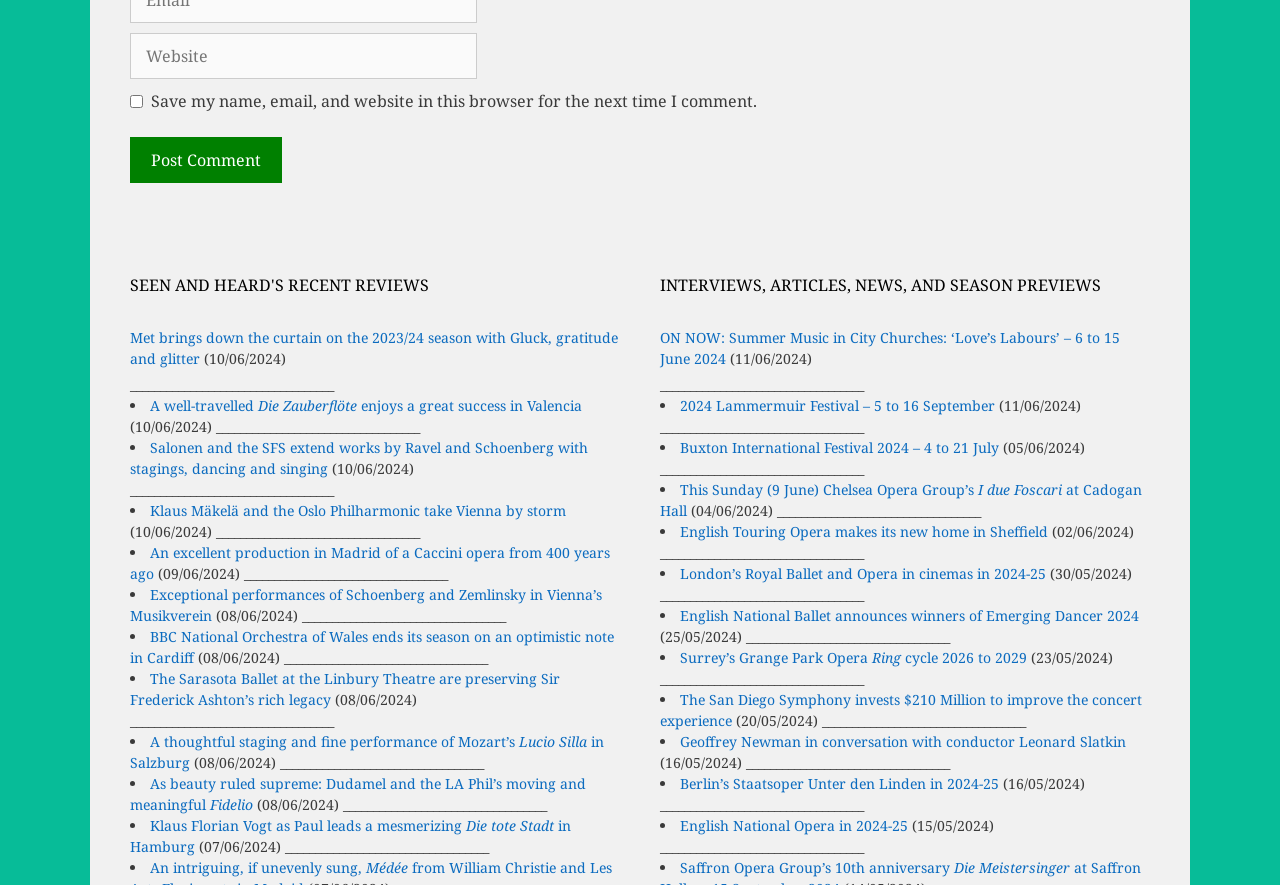Answer the question with a single word or phrase: 
What is the purpose of the checkbox?

Save website data